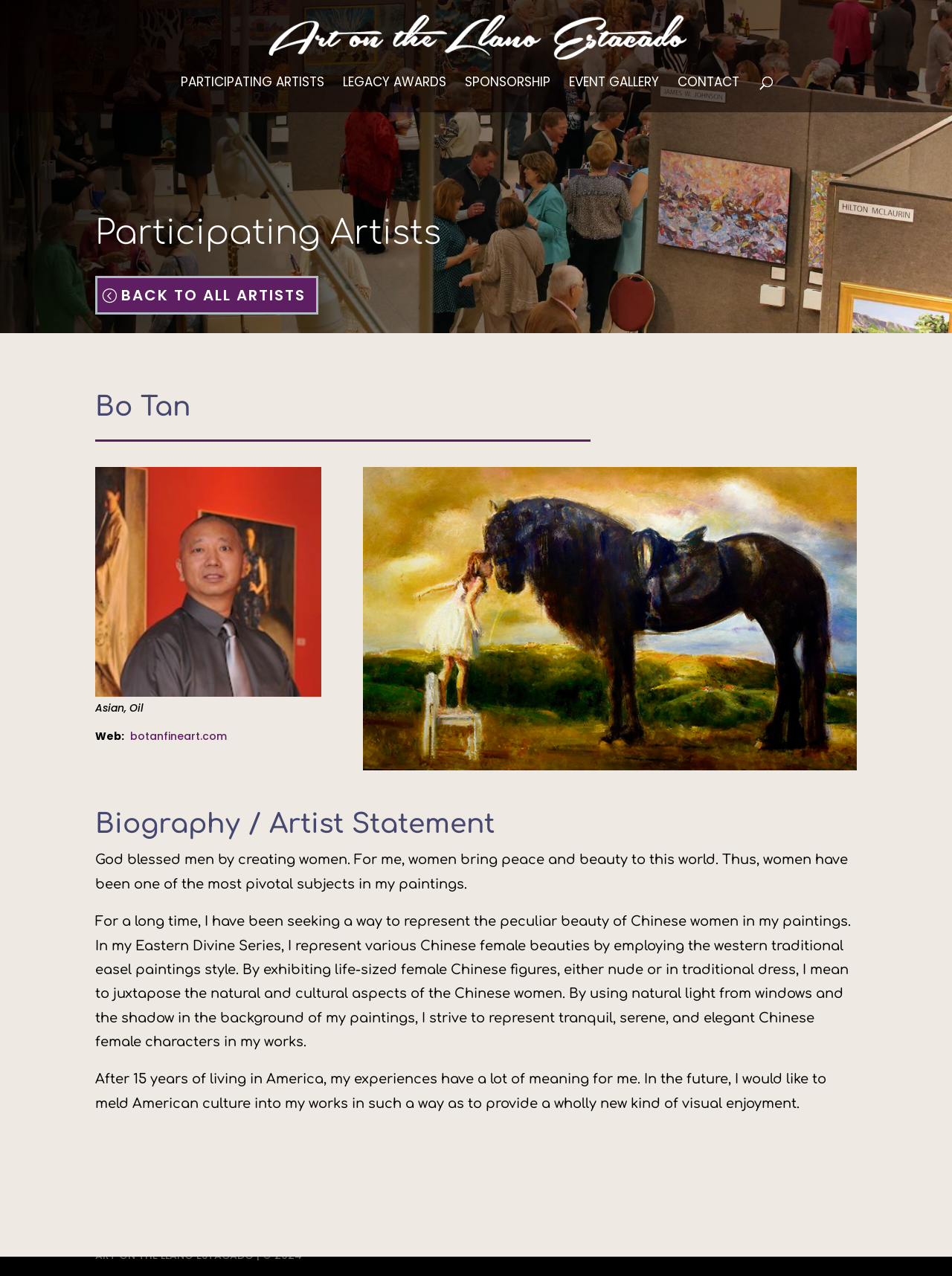What is the name of the artist?
Based on the image, please offer an in-depth response to the question.

The answer can be found in the heading 'Bo Tan' which is located in the article section of the webpage, indicating that the webpage is about the artist Bo Tan.